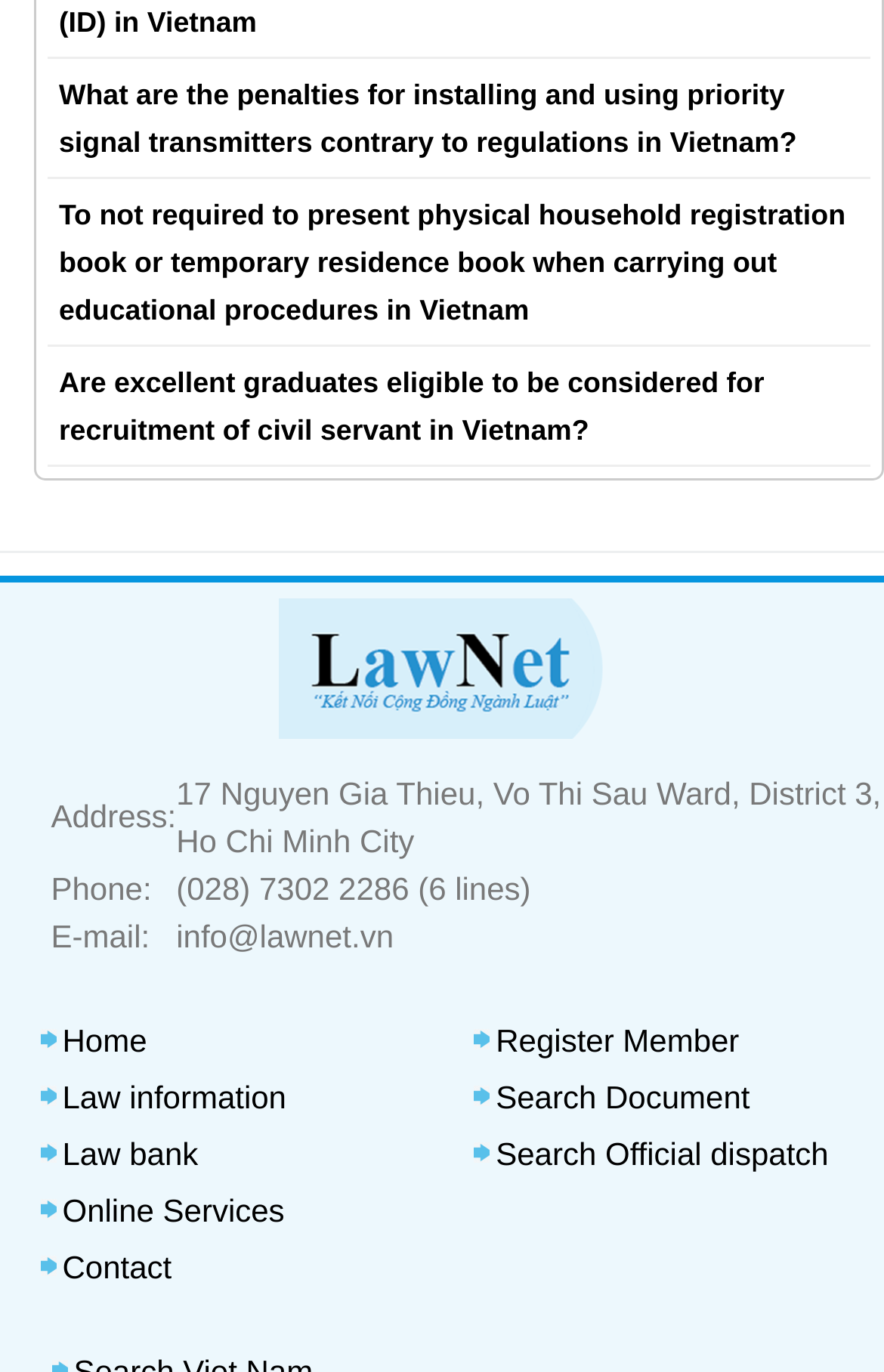Find the bounding box coordinates of the clickable area required to complete the following action: "Click on the link to learn about penalties for installing and using priority signal transmitters".

[0.067, 0.057, 0.901, 0.115]